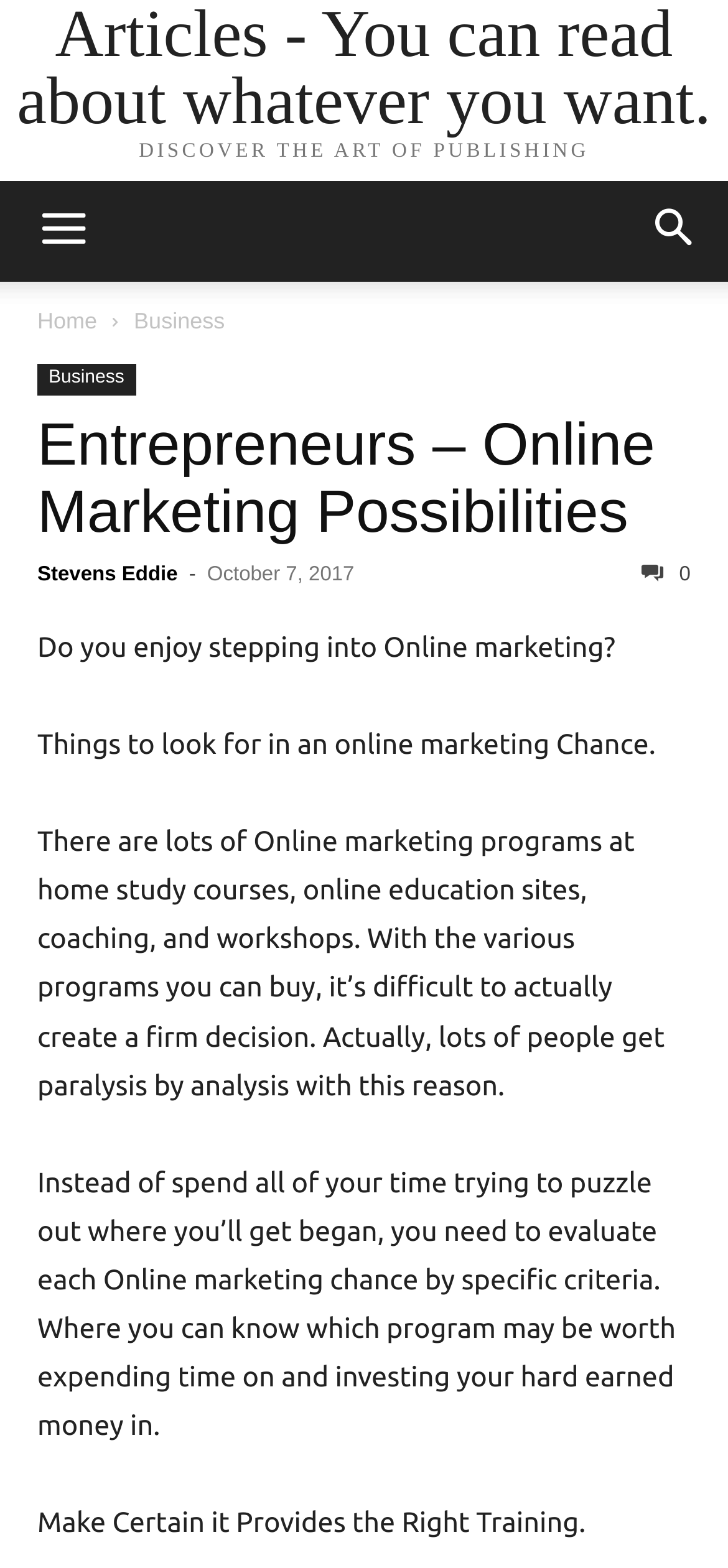Identify the bounding box for the UI element that is described as follows: "Business".

[0.051, 0.232, 0.186, 0.252]